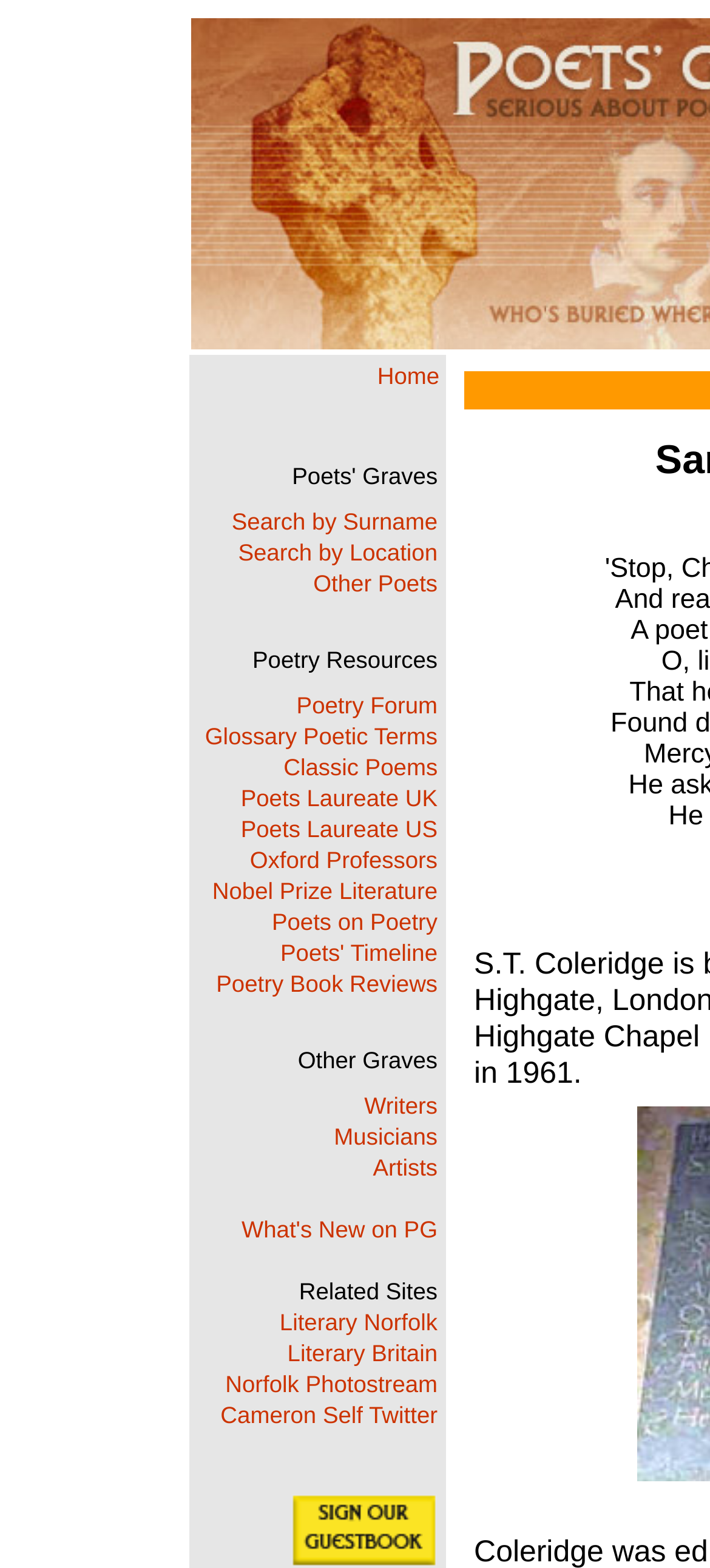Select the bounding box coordinates of the element I need to click to carry out the following instruction: "Browse Classic Poems".

[0.399, 0.48, 0.616, 0.498]